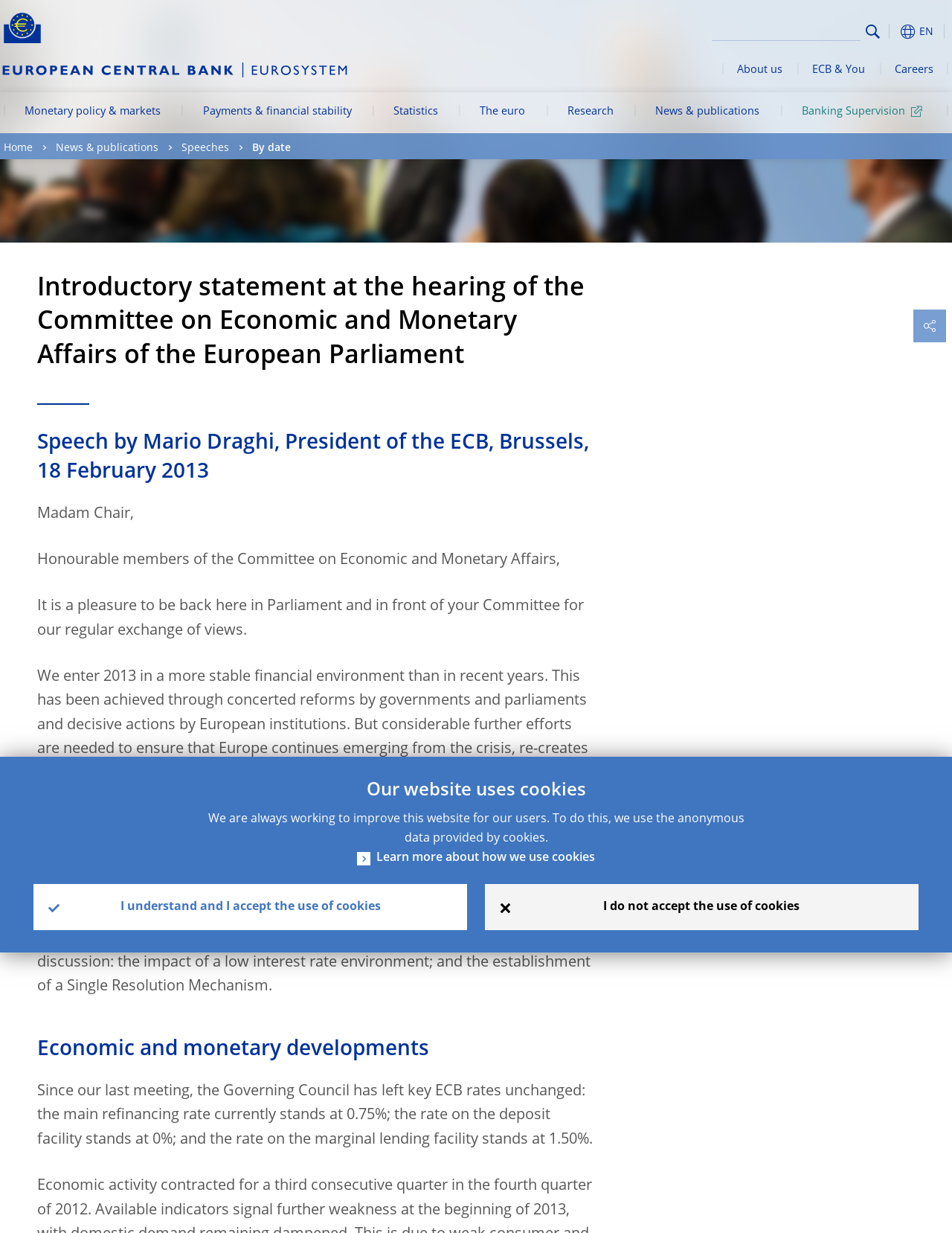Determine the bounding box coordinates of the clickable region to execute the instruction: "Visit the European Central Bank homepage". The coordinates should be four float numbers between 0 and 1, denoted as [left, top, right, bottom].

[0.004, 0.009, 0.043, 0.035]